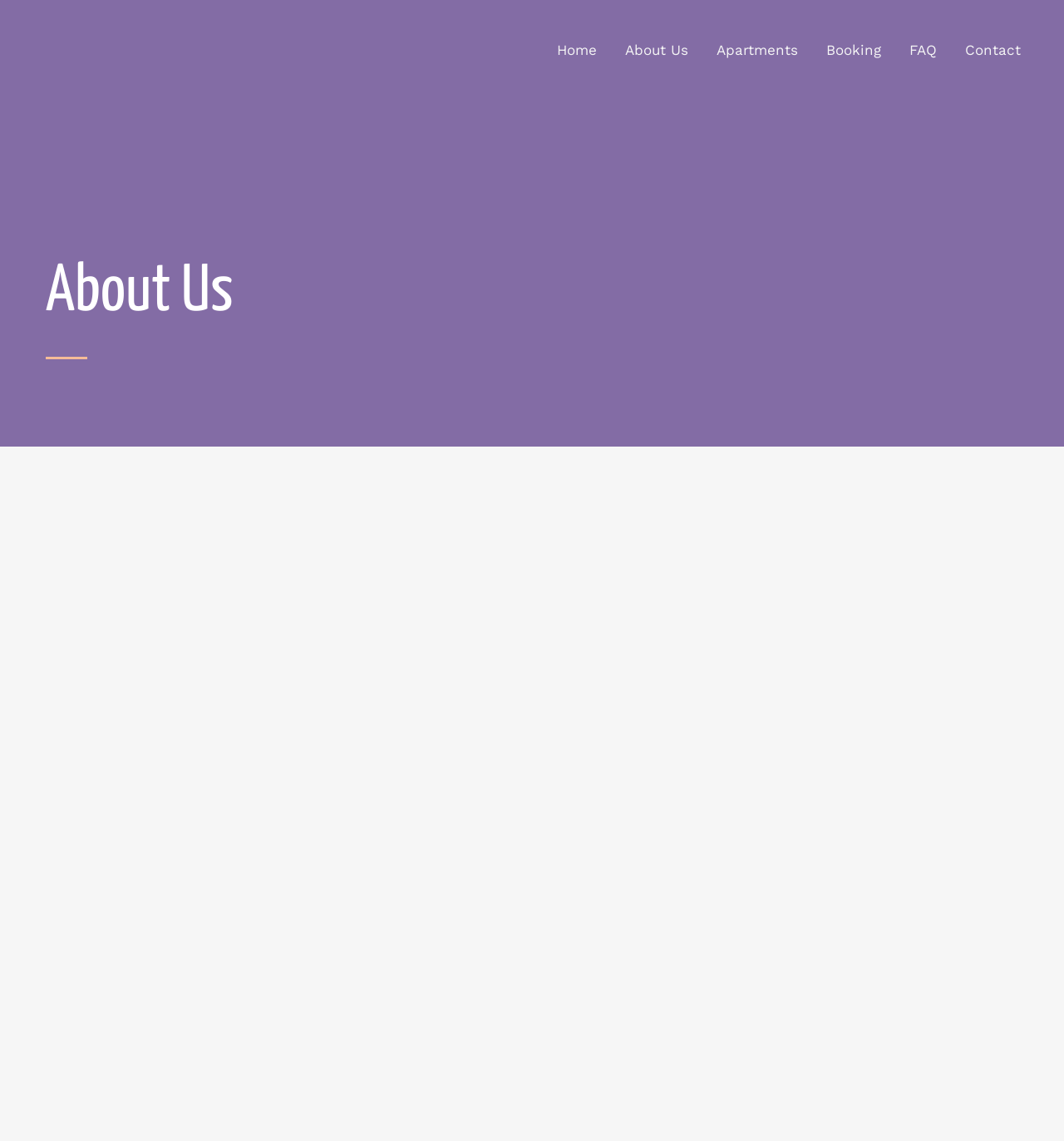What is the name of the website?
Please answer using one word or phrase, based on the screenshot.

Fortune Apartments